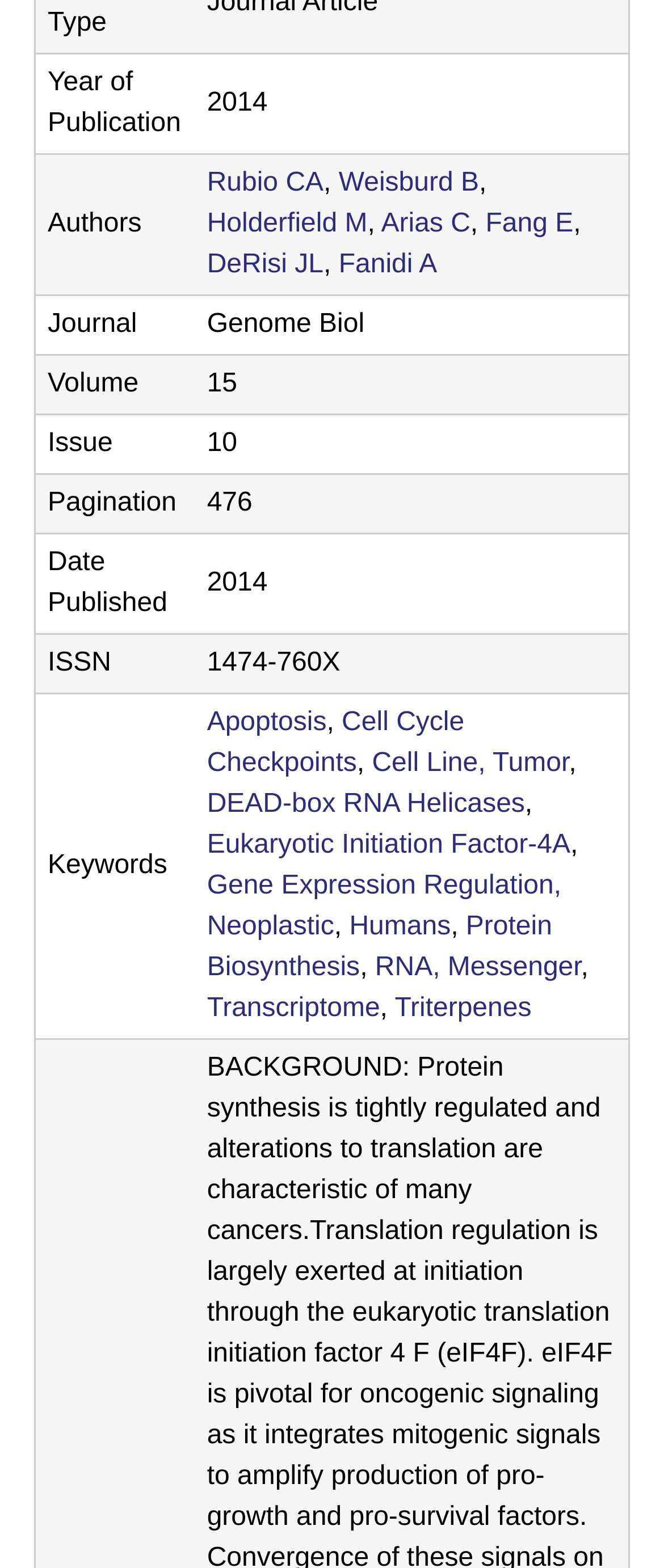Determine the bounding box coordinates of the region I should click to achieve the following instruction: "See the authors of the publication". Ensure the bounding box coordinates are four float numbers between 0 and 1, i.e., [left, top, right, bottom].

[0.294, 0.098, 0.947, 0.188]